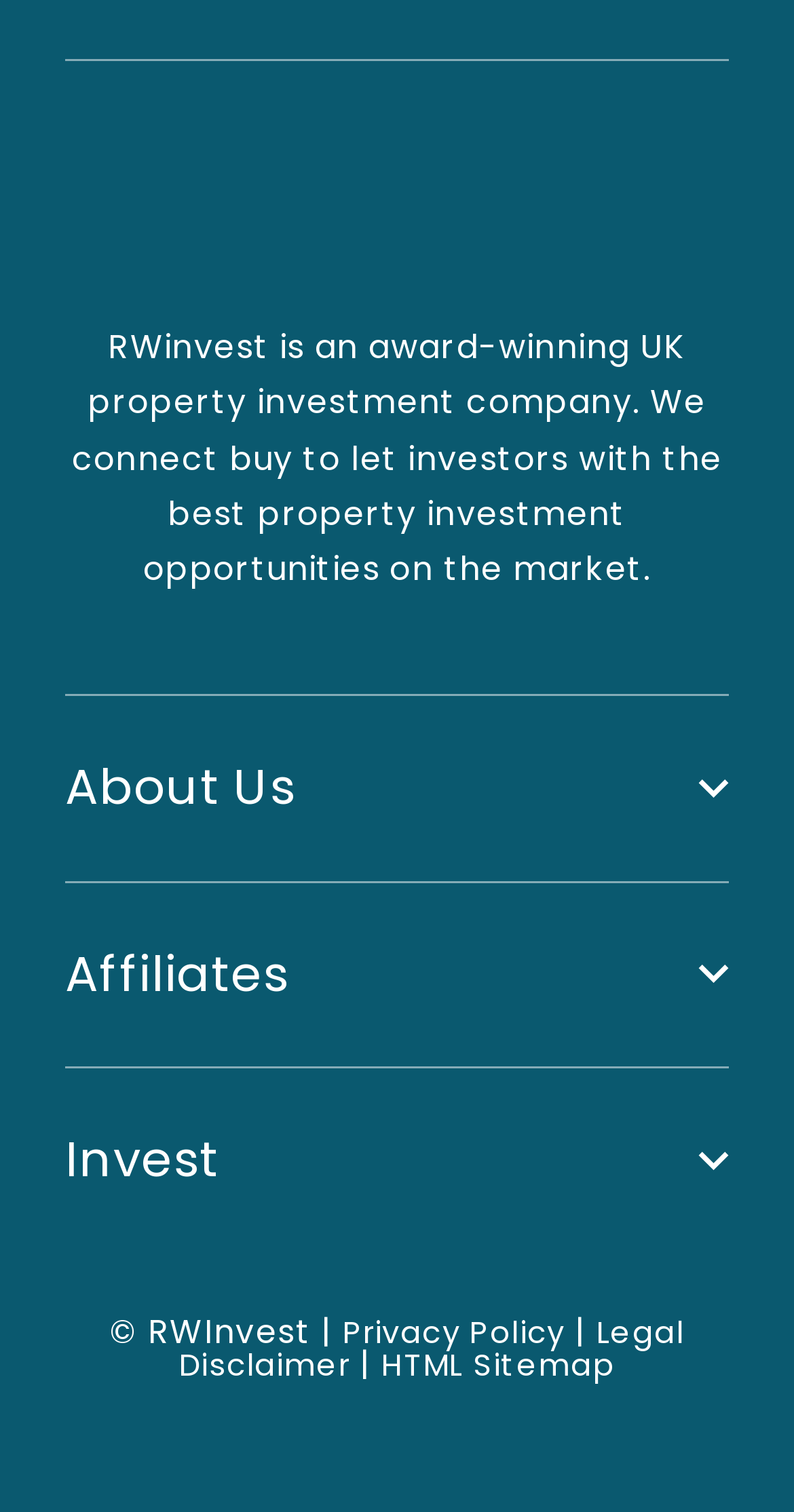Can you pinpoint the bounding box coordinates for the clickable element required for this instruction: "Check the HTML Sitemap"? The coordinates should be four float numbers between 0 and 1, i.e., [left, top, right, bottom].

[0.481, 0.889, 0.774, 0.917]